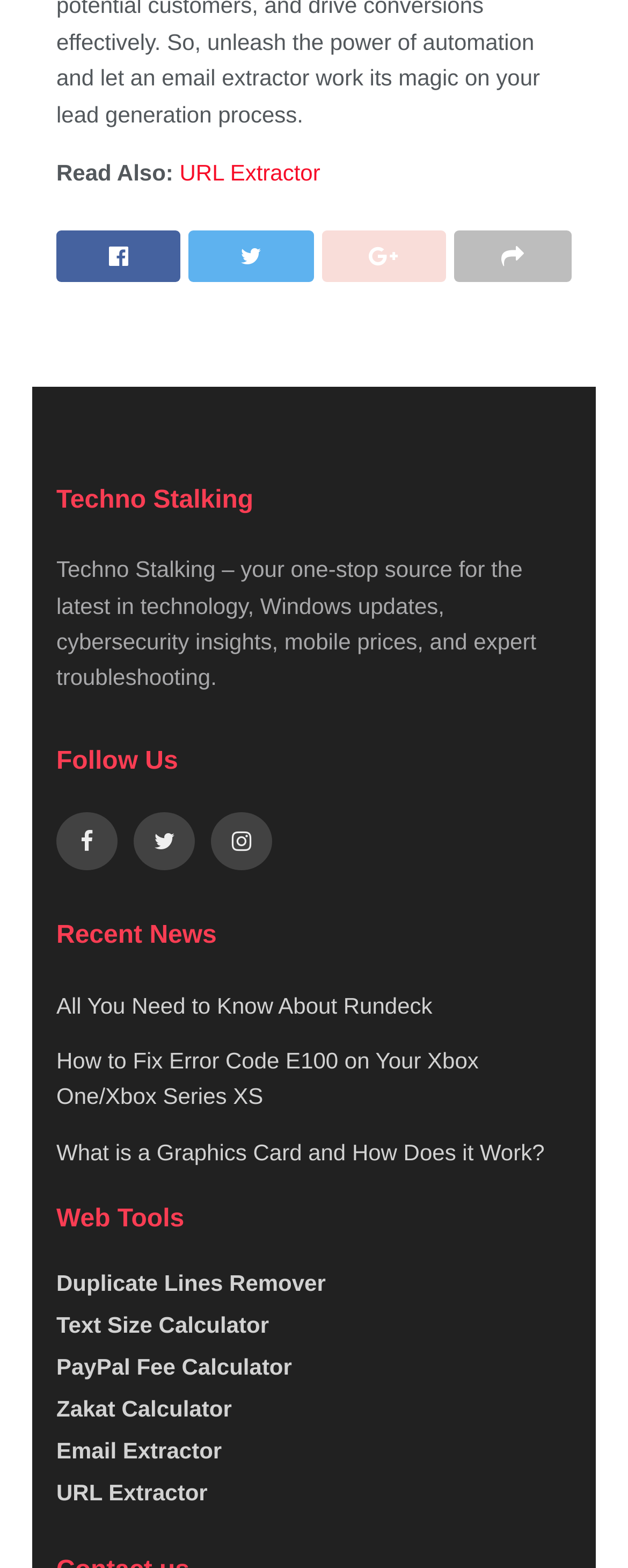Please answer the following question using a single word or phrase: 
How many social media links are available?

3